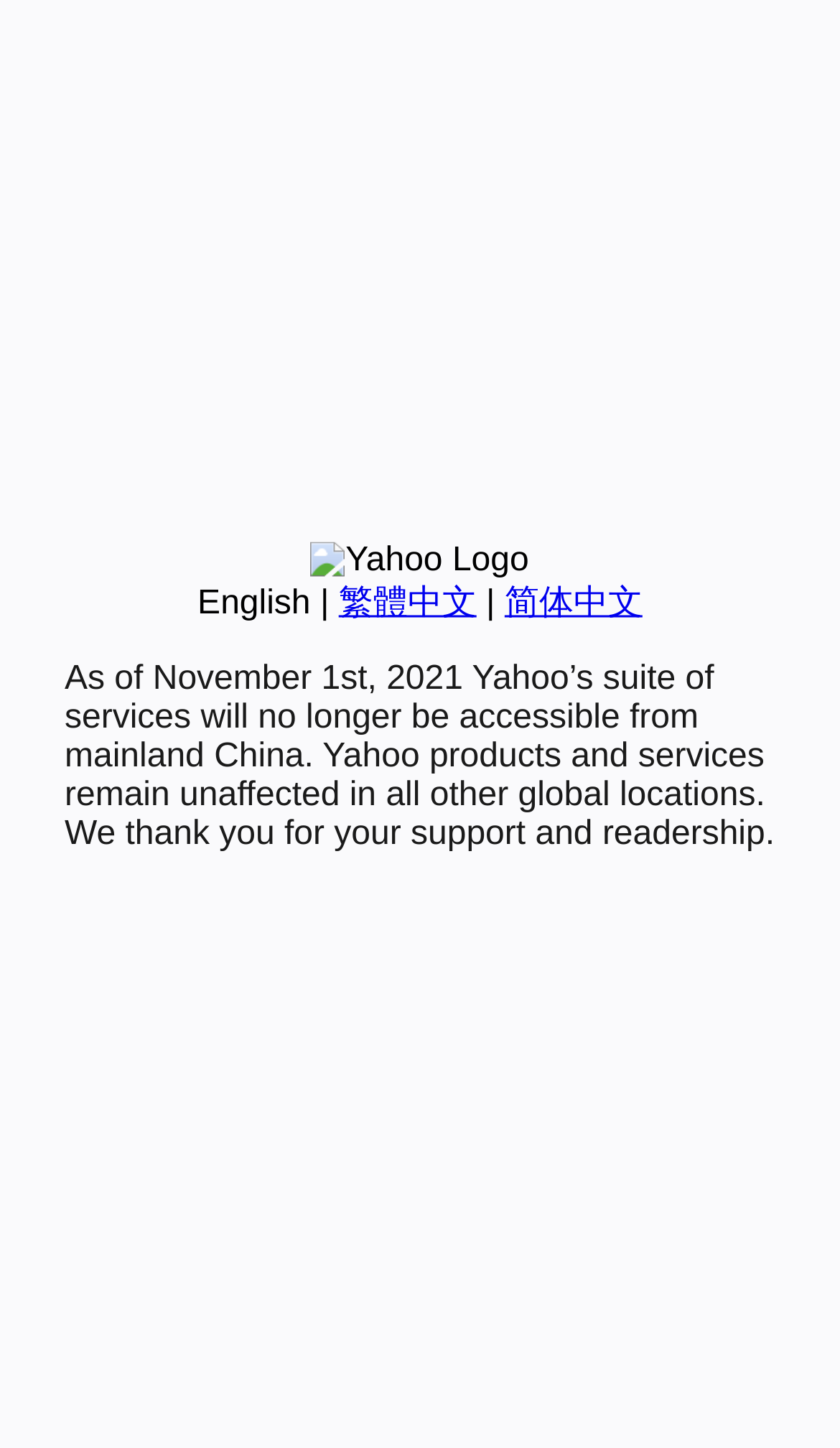Bounding box coordinates must be specified in the format (top-left x, top-left y, bottom-right x, bottom-right y). All values should be floating point numbers between 0 and 1. What are the bounding box coordinates of the UI element described as: 简体中文

[0.601, 0.404, 0.765, 0.429]